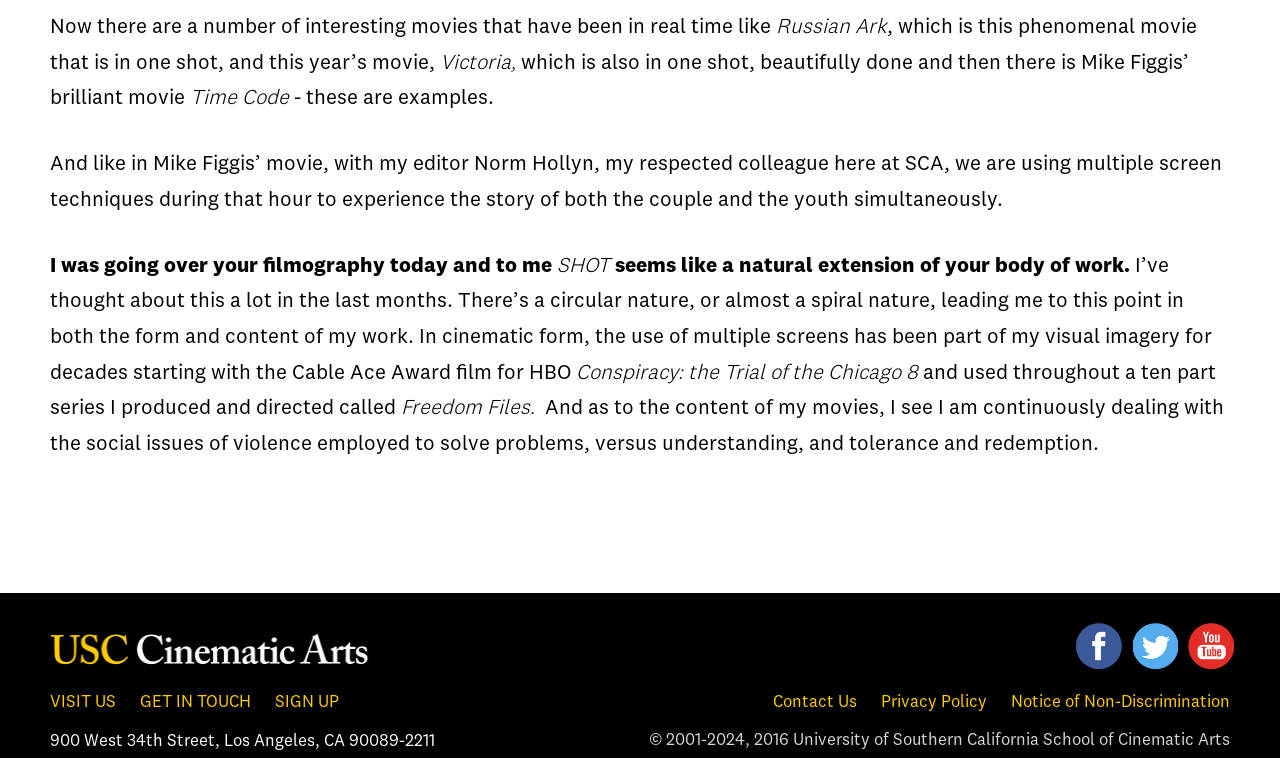Identify the bounding box coordinates of the element to click to follow this instruction: 'contact us'. Ensure the coordinates are four float values between 0 and 1, provided as [left, top, right, bottom].

[0.604, 0.915, 0.67, 0.938]